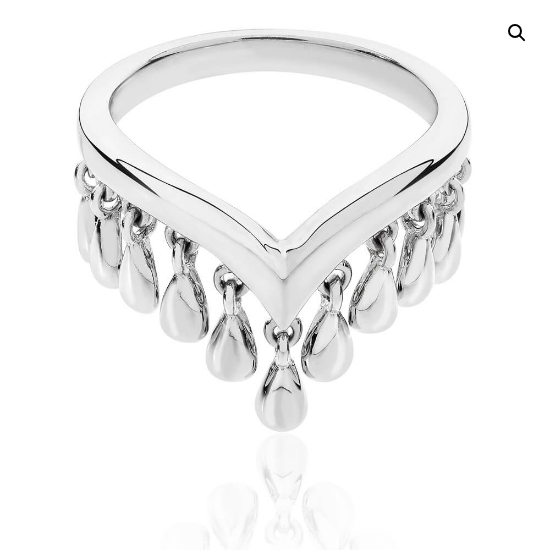What is the shape of the embellishments on the ring?
Refer to the image and give a detailed response to the question.

According to the caption, the ring features 'charming drop-shaped embellishments that dangle delicately from the band', which suggests that the shape of the embellishments is drop-shaped.